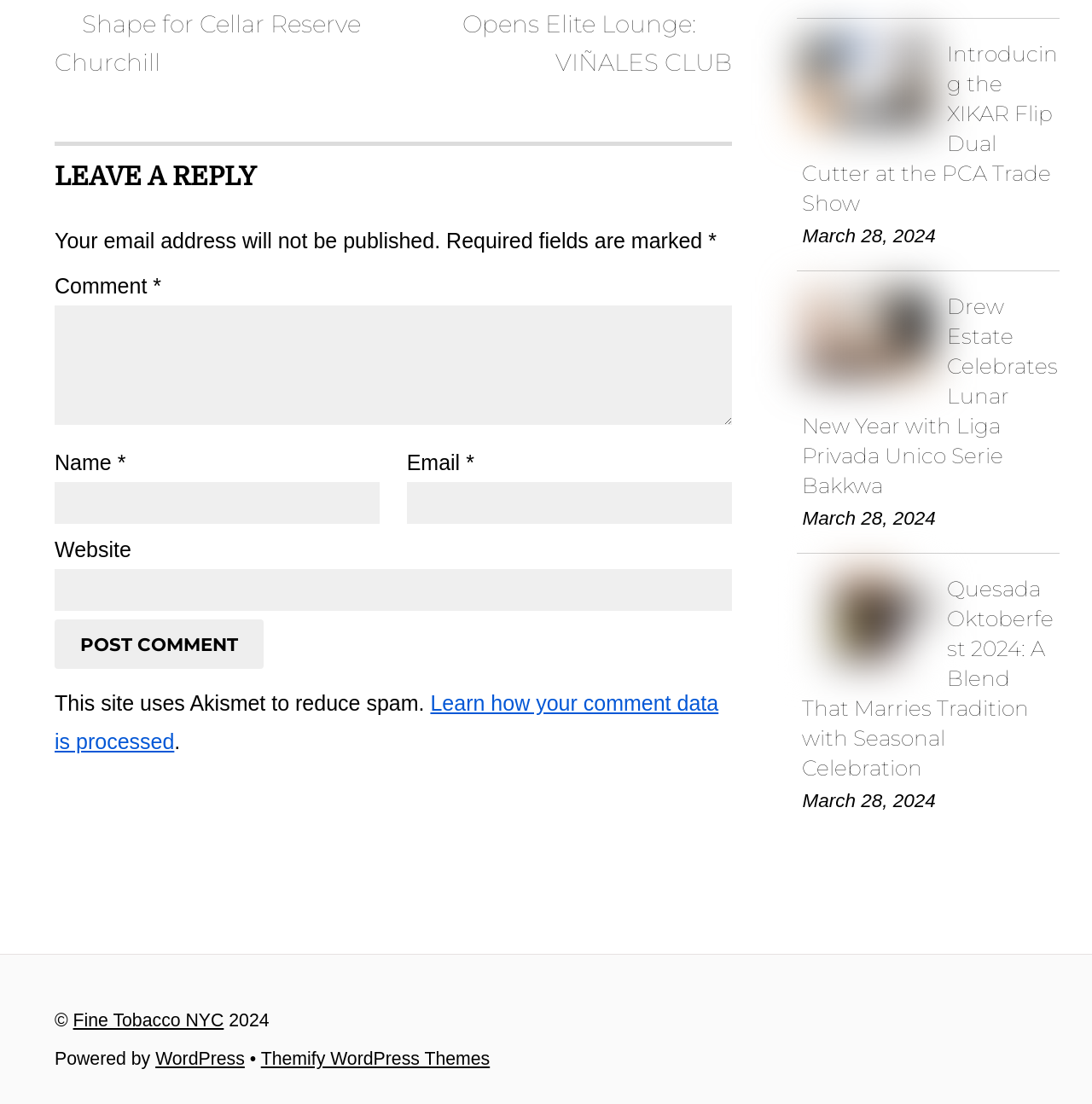Give a one-word or short-phrase answer to the following question: 
What is the purpose of the comment section?

Leave a reply